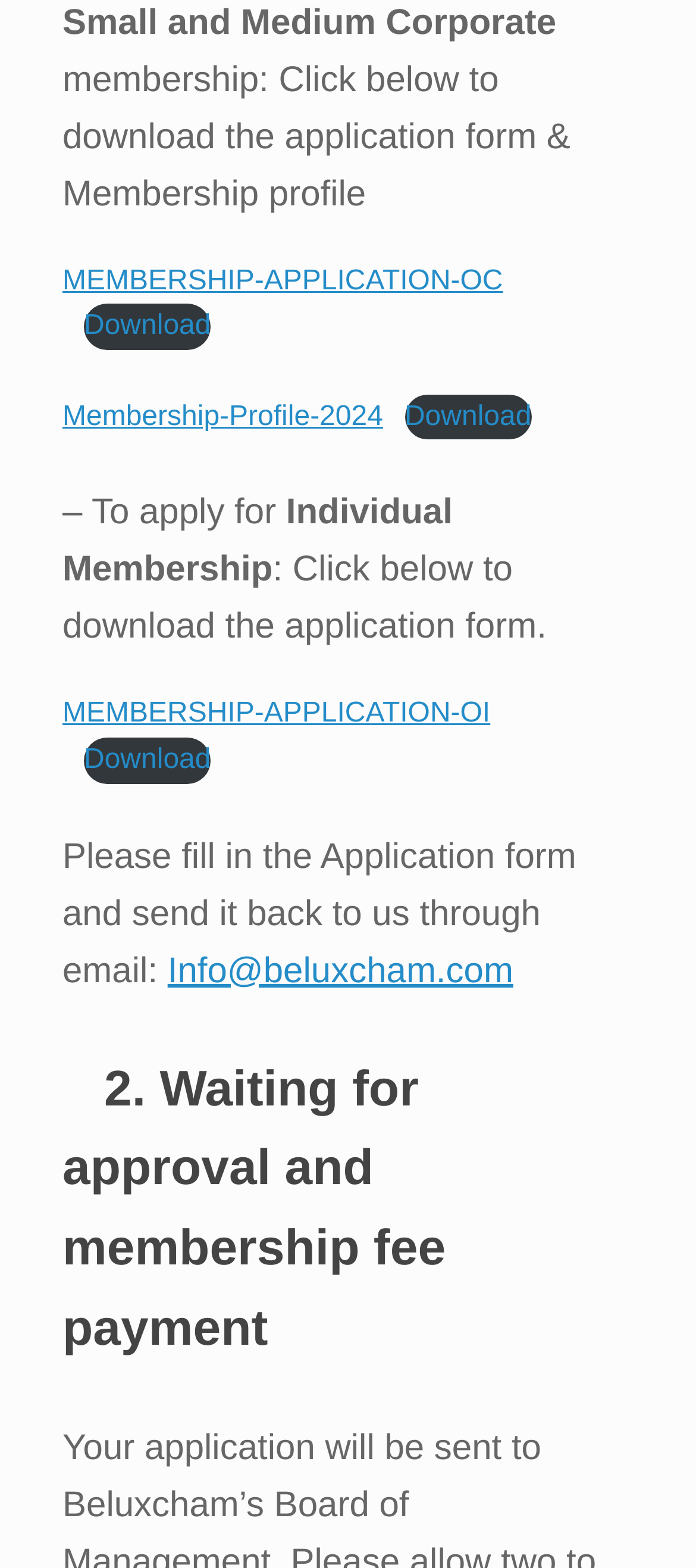What is the membership type mentioned in the first section?
Could you please answer the question thoroughly and with as much detail as possible?

The first section of the webpage mentions 'Small and Medium Corporate' as a membership type, which is indicated by the StaticText element with the text 'Small and Medium Corporate'.